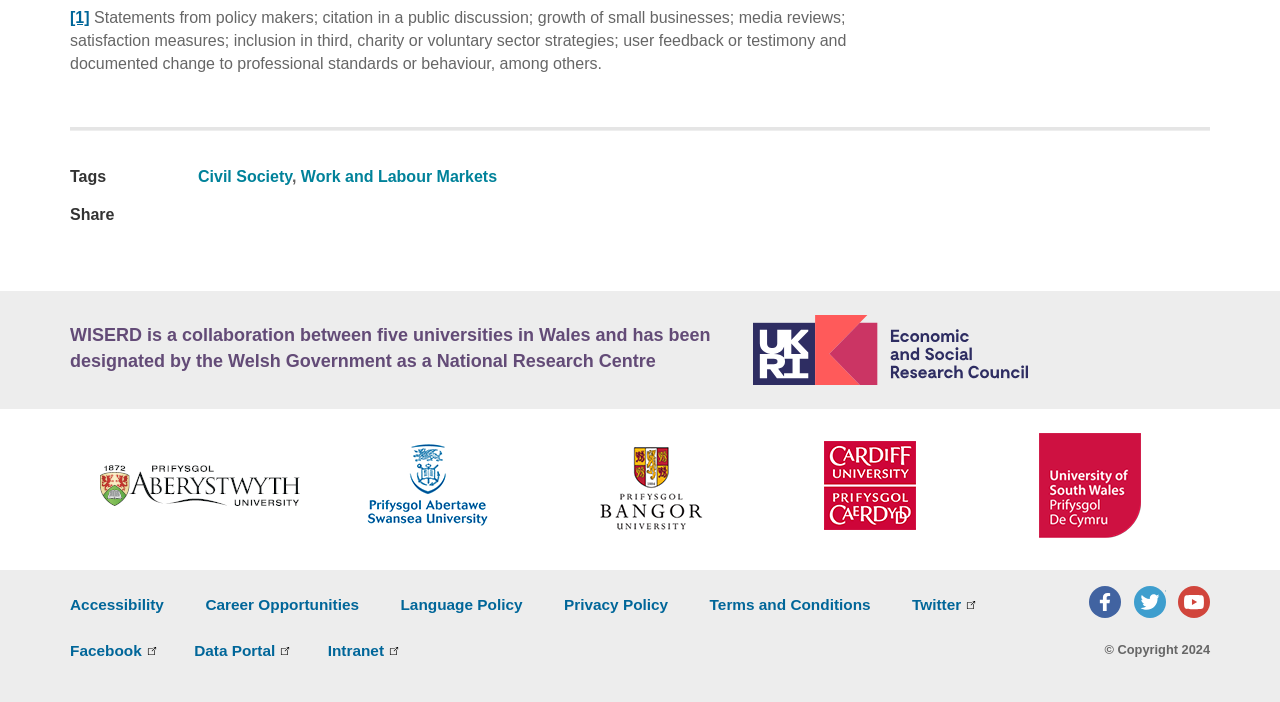Utilize the information from the image to answer the question in detail:
What is the purpose of the 'Share' button?

The 'Share' button is located at [0.055, 0.294, 0.089, 0.318] and its purpose is likely to share the content of the webpage with others, although the exact sharing mechanism is not specified.